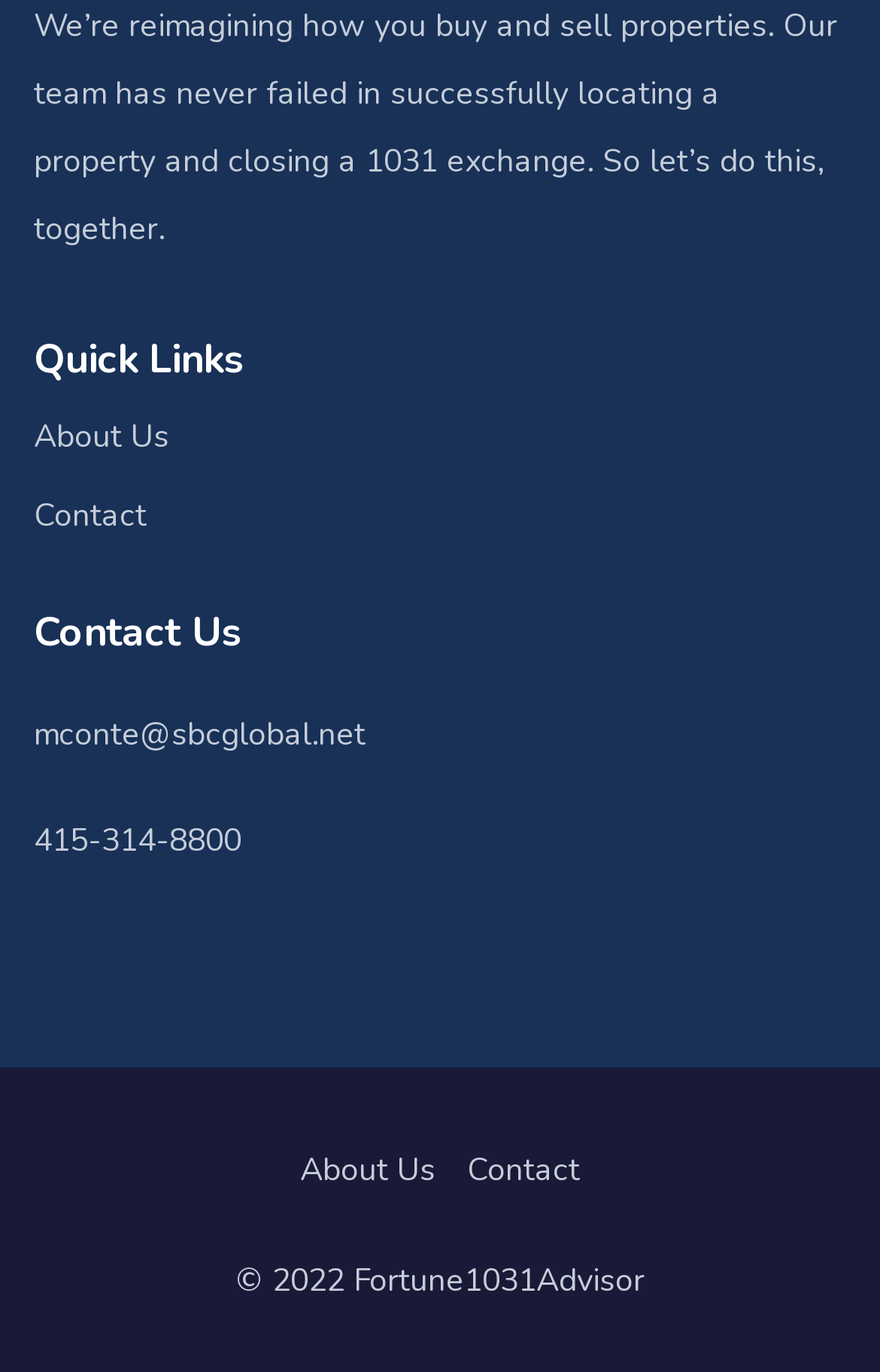Use a single word or phrase to answer the question:
What is the company's specialty?

1031 exchange